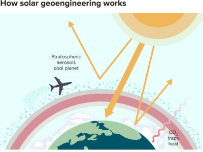What is the main purpose of solar geoengineering?
Look at the screenshot and provide an in-depth answer.

The image illustrates the concept of solar geoengineering, a proposed method to combat climate change by reflecting sunlight away from the Earth, which is a critical issue that needs to be addressed.